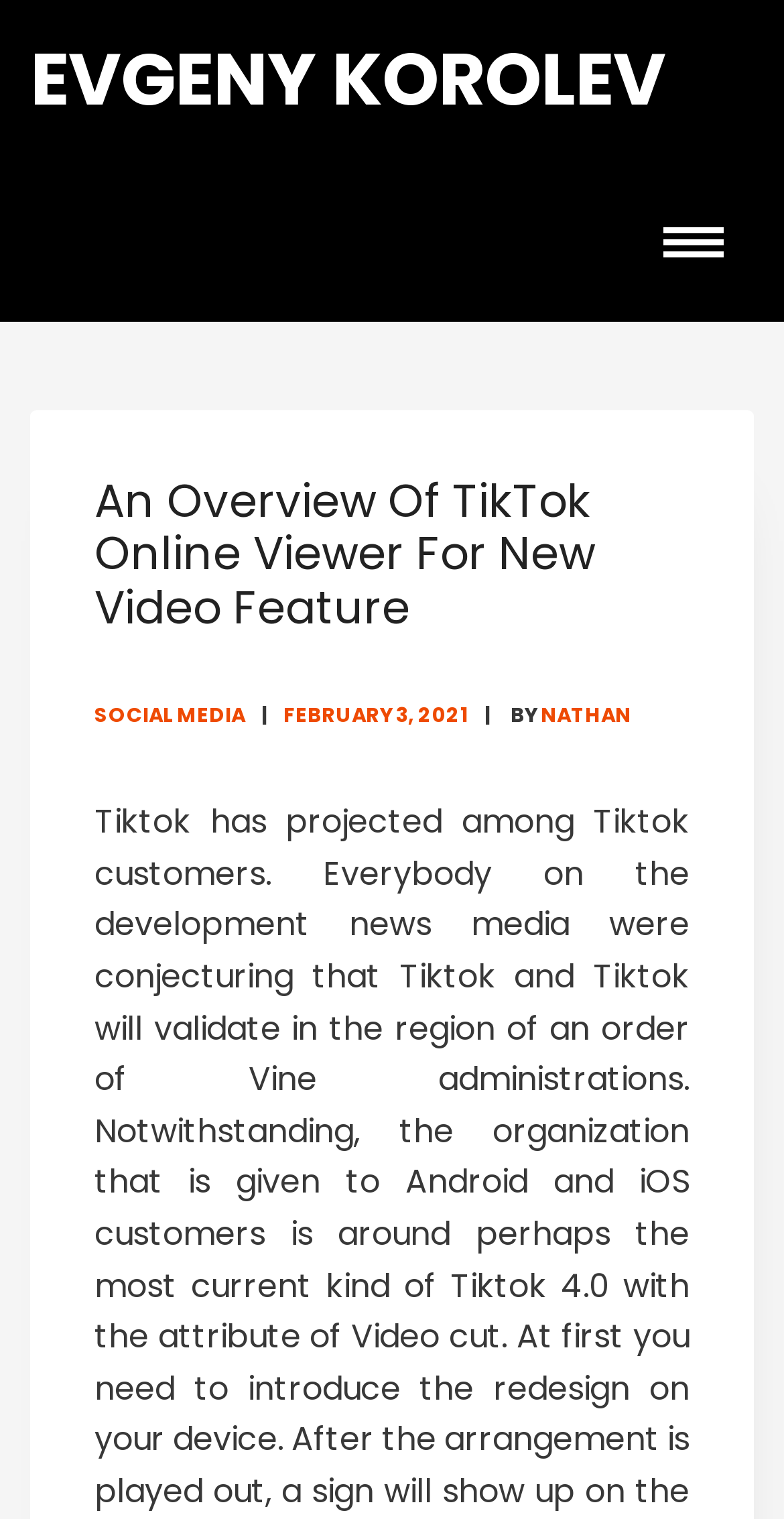Is the menu expanded?
By examining the image, provide a one-word or phrase answer.

False